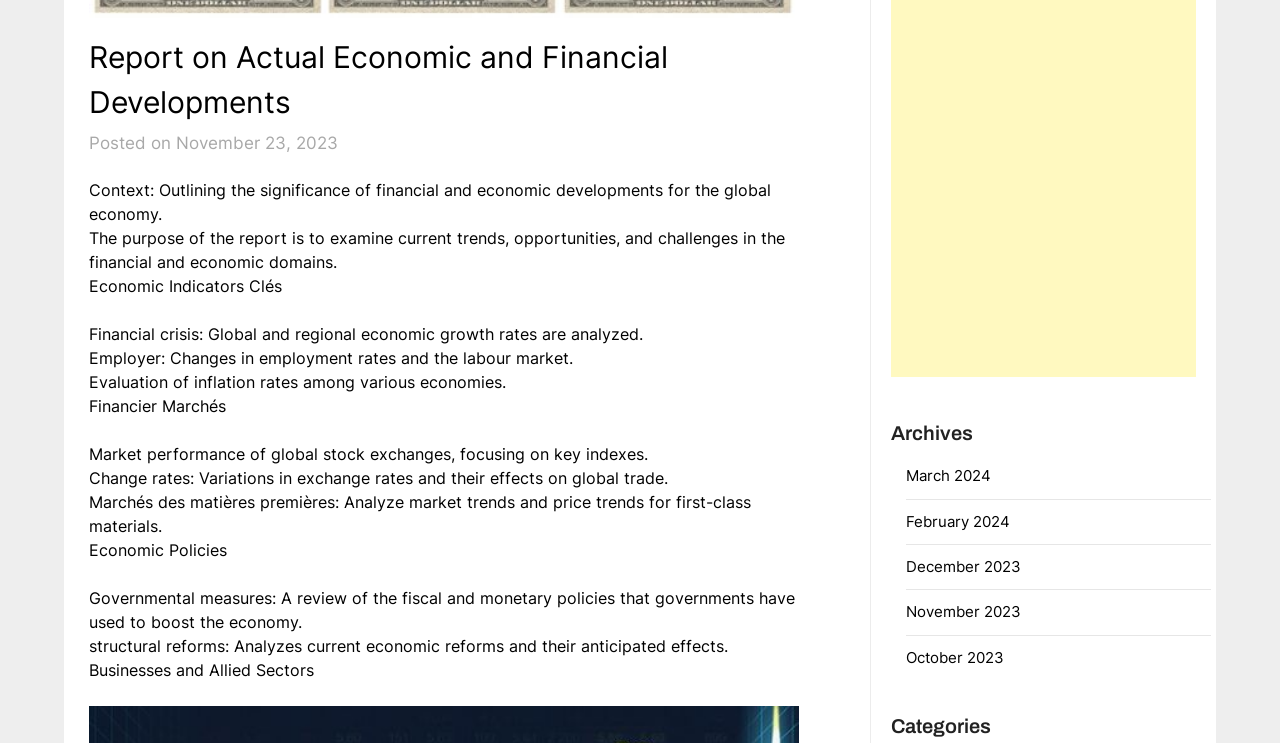Please reply to the following question with a single word or a short phrase:
What is reviewed in the 'Governmental measures' section?

Fiscal and monetary policies